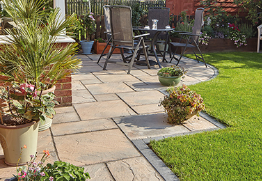What is the purpose of the outdoor furniture arrangement?
From the screenshot, supply a one-word or short-phrase answer.

Relaxation and enjoyment